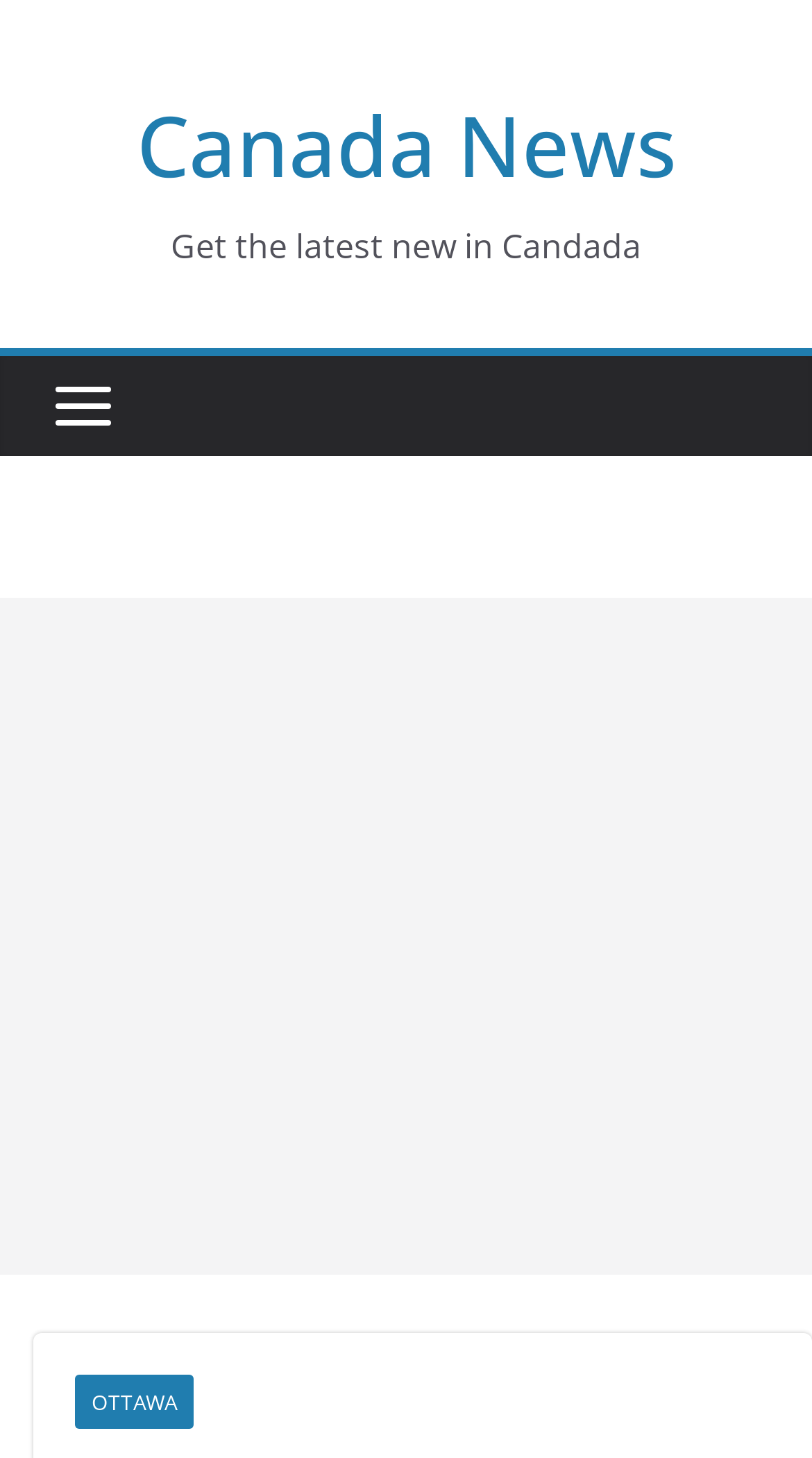Provide your answer to the question using just one word or phrase: What is the purpose of the iframe on the webpage?

Advertisement